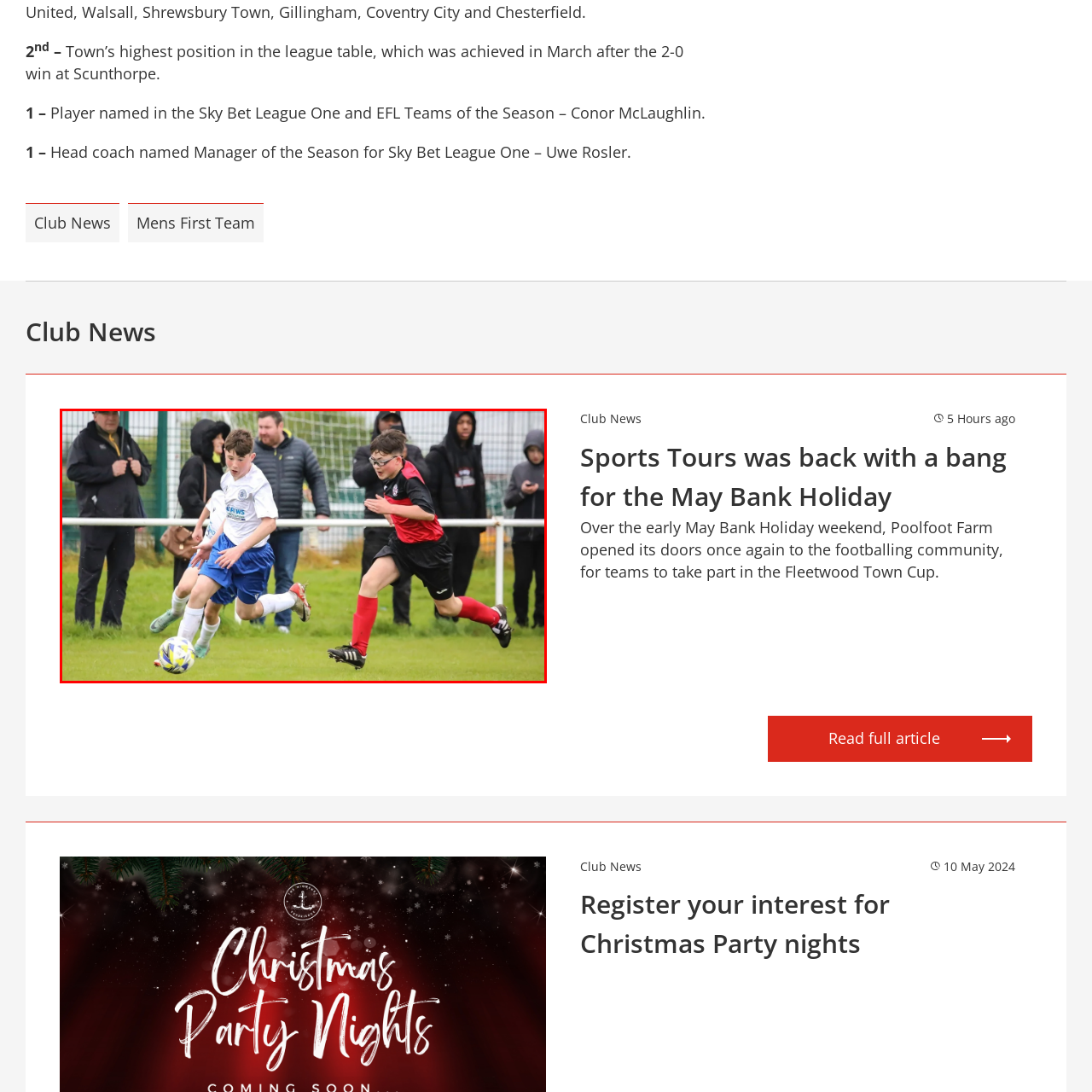Inspect the image bordered in red and answer the following question in detail, drawing on the visual content observed in the image:
What is the player in white trying to do?

According to the caption, the player in white is 'skillfully dribbling the soccer ball towards the goal', suggesting that he is trying to score a goal.